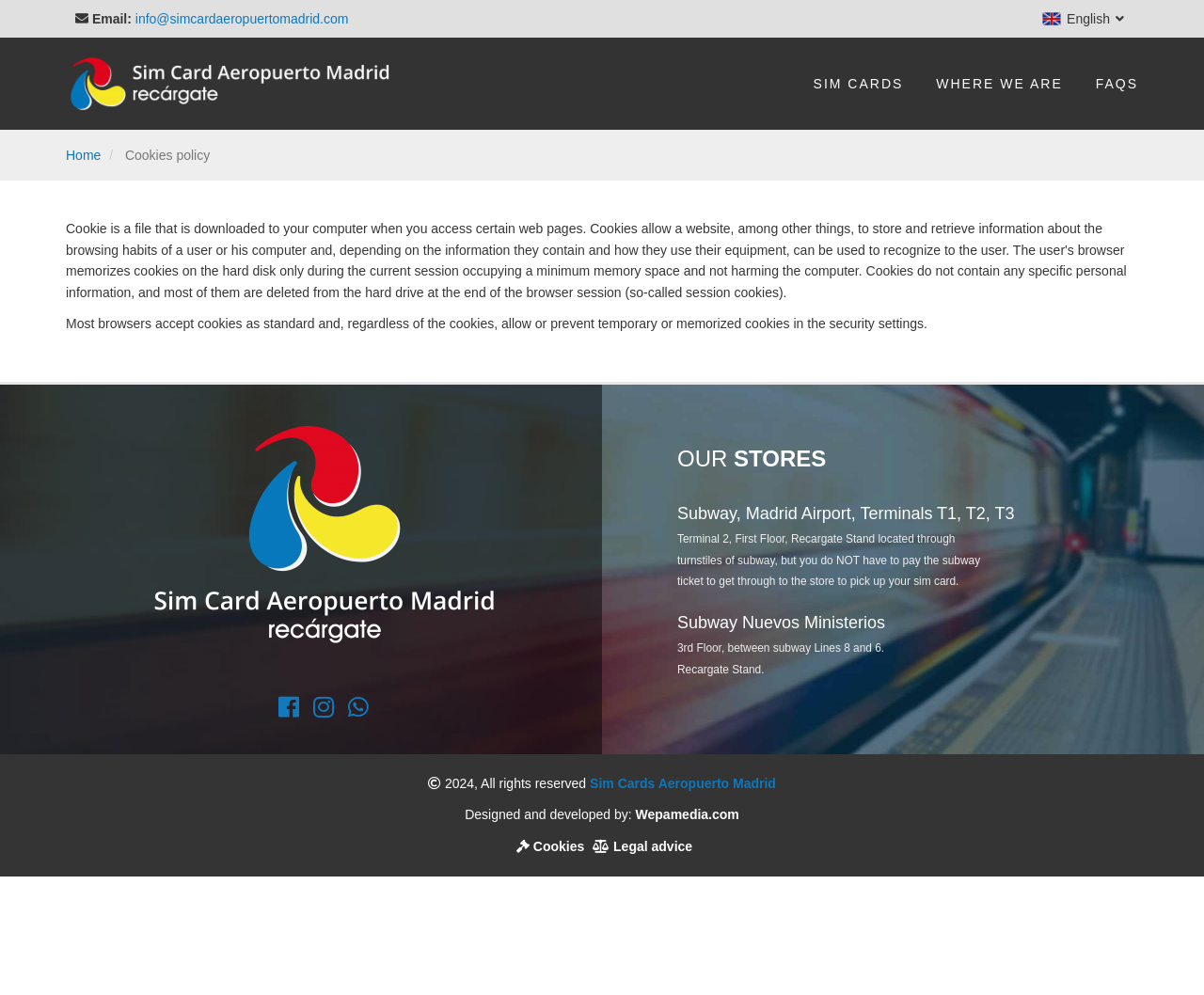Please use the details from the image to answer the following question comprehensively:
How many links are there in the main navigation menu?

I counted the links in the main navigation menu, which are 'Sim Cards Aeropuerto Madrid', 'SIM CARDS', 'WHERE WE ARE', and 'FAQS', and found that there are 4 links in total.